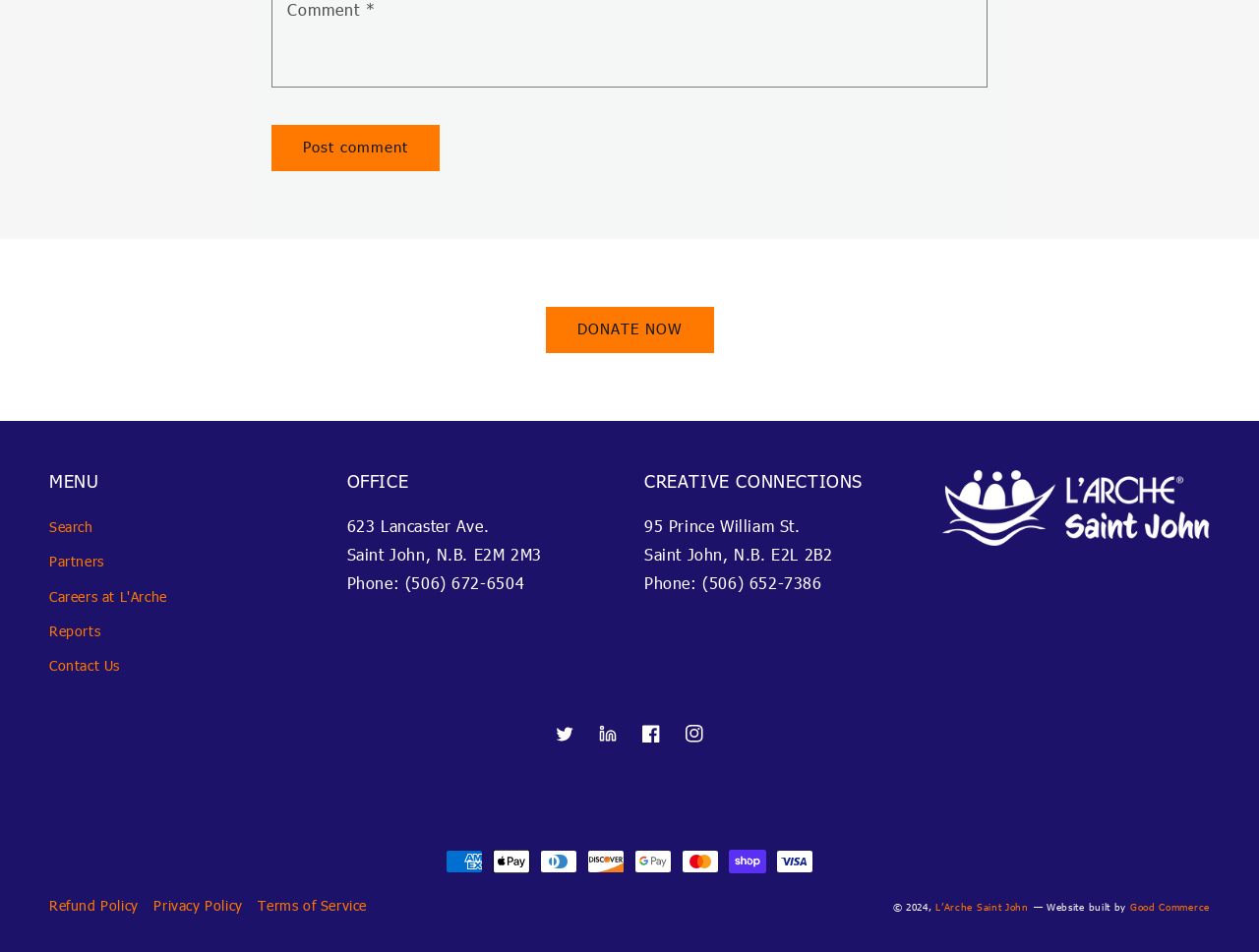Answer in one word or a short phrase: 
What social media platforms are available?

Twitter, Linked In, Facebook, Instagram